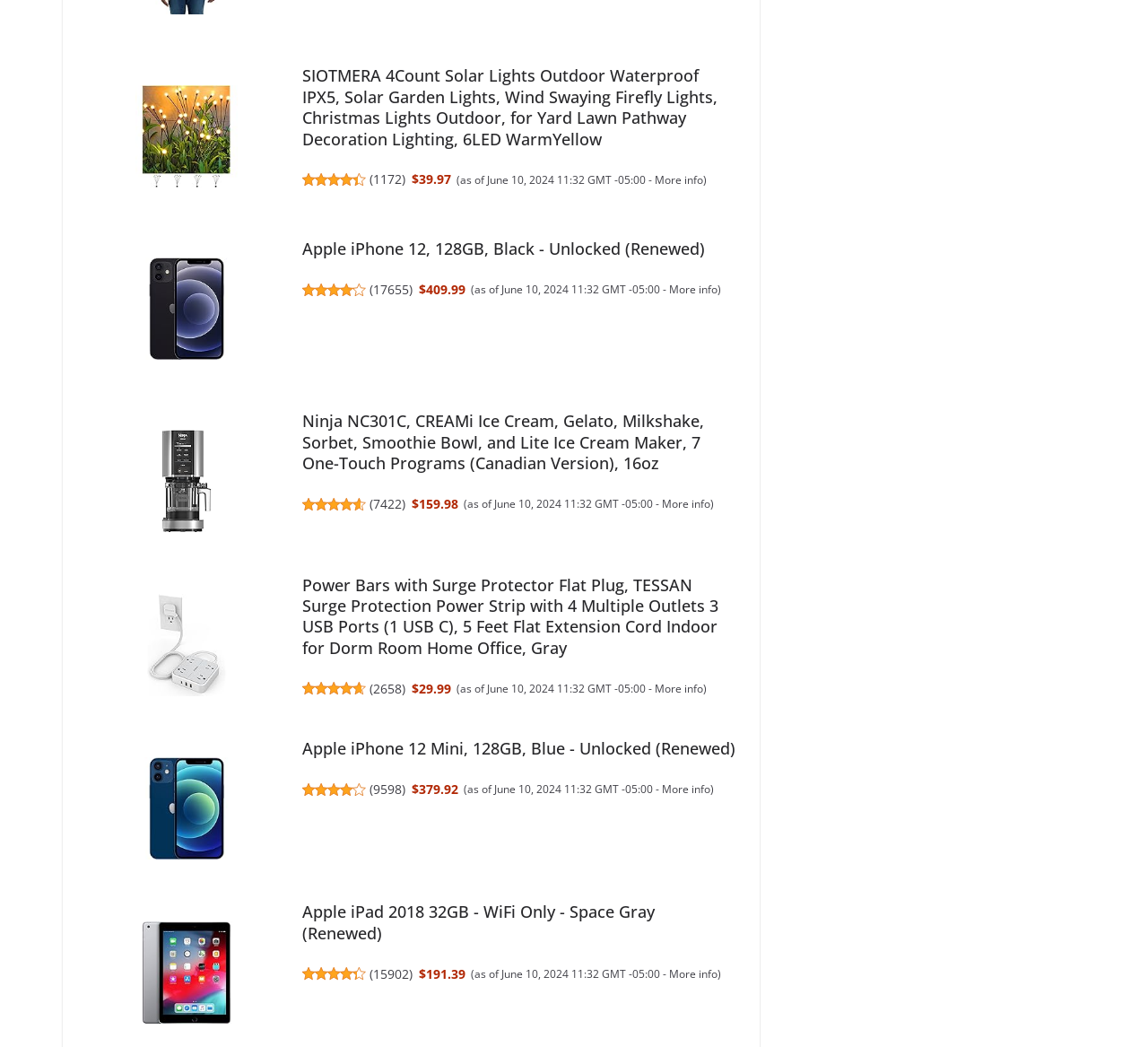Locate the bounding box coordinates of the item that should be clicked to fulfill the instruction: "Check the price of Apple iPad 2018 32GB - WiFi Only - Space Gray (Renewed)".

[0.365, 0.922, 0.405, 0.938]